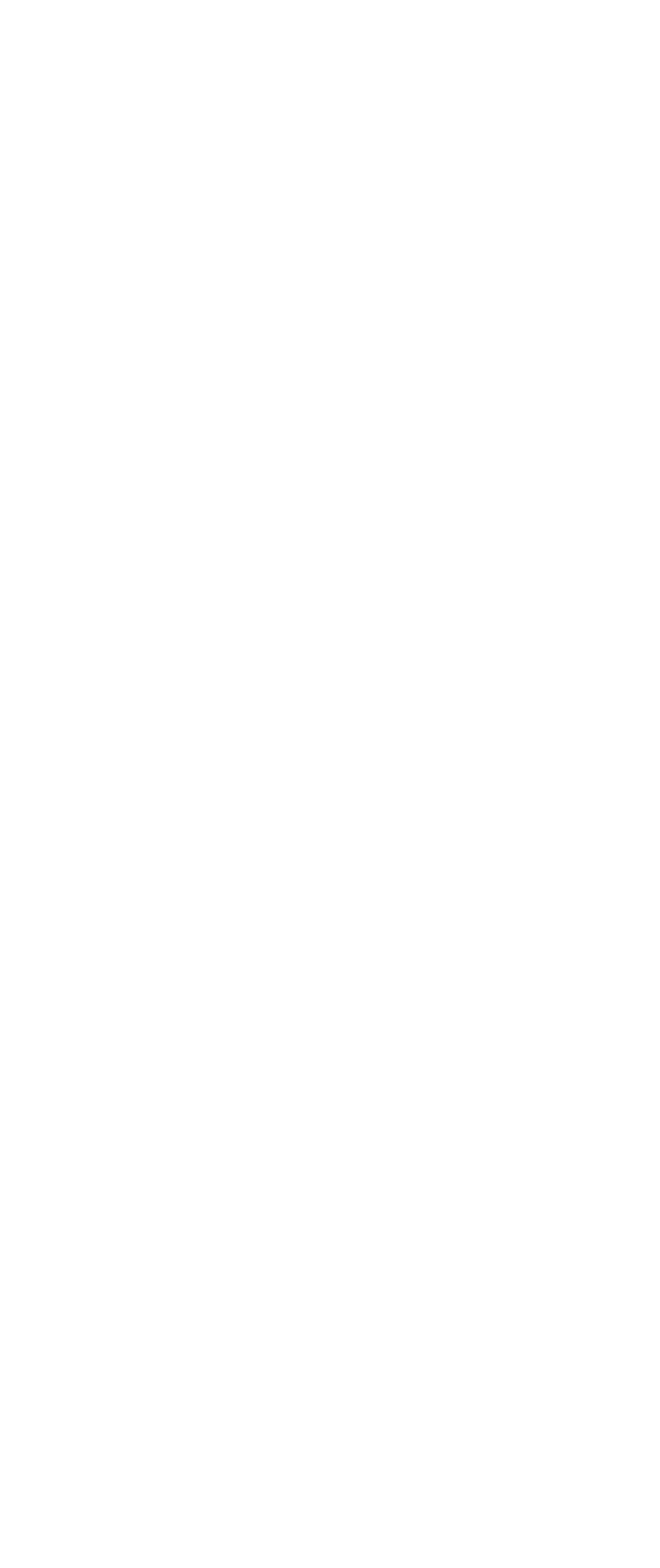What is the topic of the link 'I Tinted My Ride With Part for the store'?
Your answer should be a single word or phrase derived from the screenshot.

Window tinting